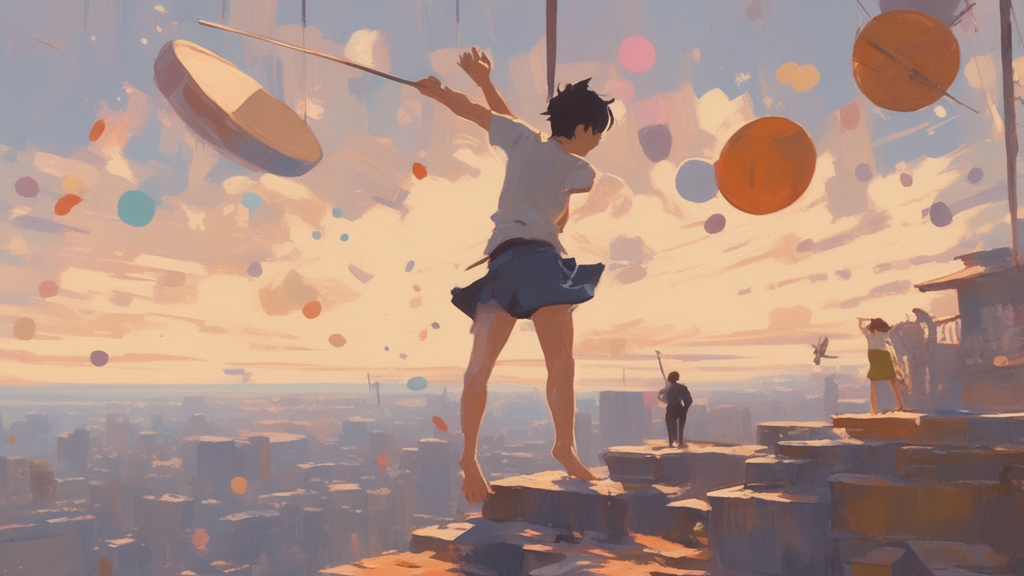Reply to the question below using a single word or brief phrase:
What is the time of day depicted in the image?

Sunset